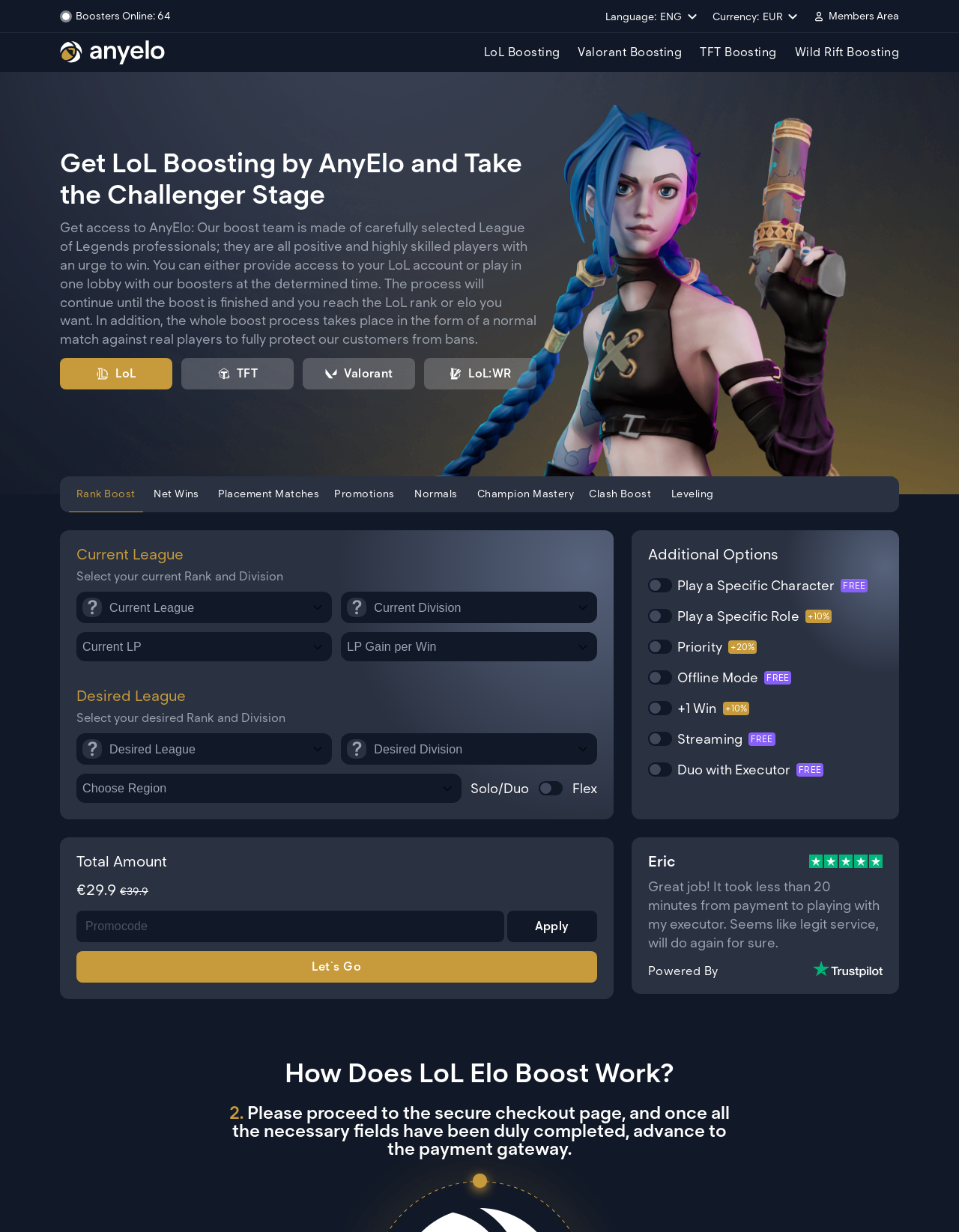Give a detailed explanation of the elements present on the webpage.

This webpage is about a League of Legends (LoL) boosting service provided by AnyElo. At the top, there is a logo and a navigation menu with links to other boosting services for different games, such as Valorant, TFT, and Wild Rift. Below the navigation menu, there is a section that displays the number of boosters online, which is 64.

On the left side of the page, there is a section that allows users to select their language and currency. Below this section, there is a members area link and a horizontal separator line.

The main content of the page is divided into two sections. The first section describes the LoL boosting service, explaining that it is provided by professional players who will boost the user's account with a high win rate. There are also links to other games, such as LoL, TFT, Valorant, and Wild Rift, with corresponding images.

The second section is a form that allows users to select their current league, division, and LP, as well as their desired league, division, and region. There are also several checkboxes for additional options, such as playing a specific character or role, priority, and offline mode. The total amount of the boosting service is displayed at the bottom of this section, with a promo code input field and an apply button.

At the bottom of the page, there is a call-to-action button that says "Let's Go" and a testimonial from a user named Eric, with two images of trophies or medals next to it.